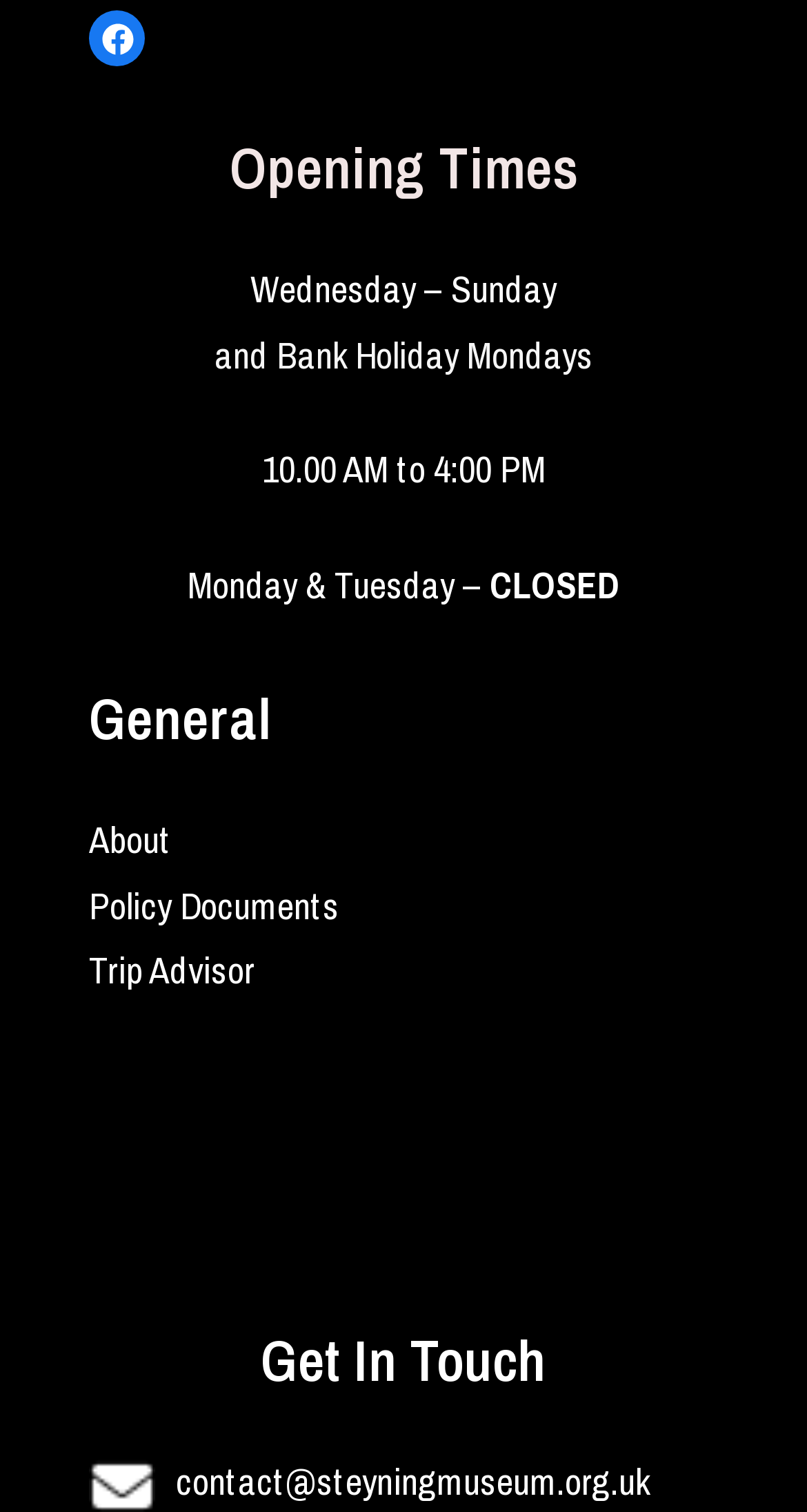What are the museum's opening days?
Respond to the question with a single word or phrase according to the image.

Wednesday to Sunday